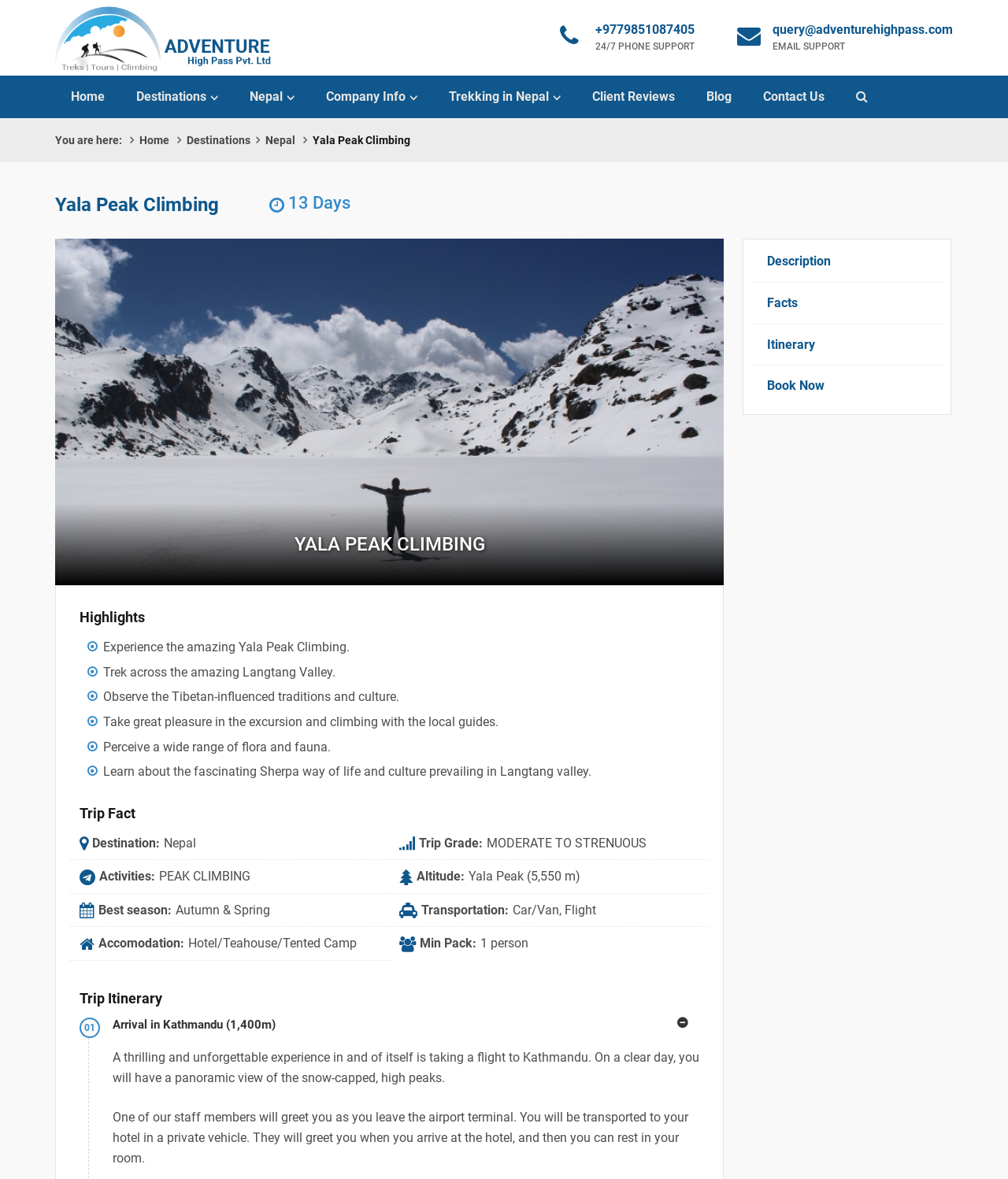Pinpoint the bounding box coordinates of the clickable area necessary to execute the following instruction: "Click the 'Home' link at the top left". The coordinates should be given as four float numbers between 0 and 1, namely [left, top, right, bottom].

[0.055, 0.064, 0.12, 0.1]